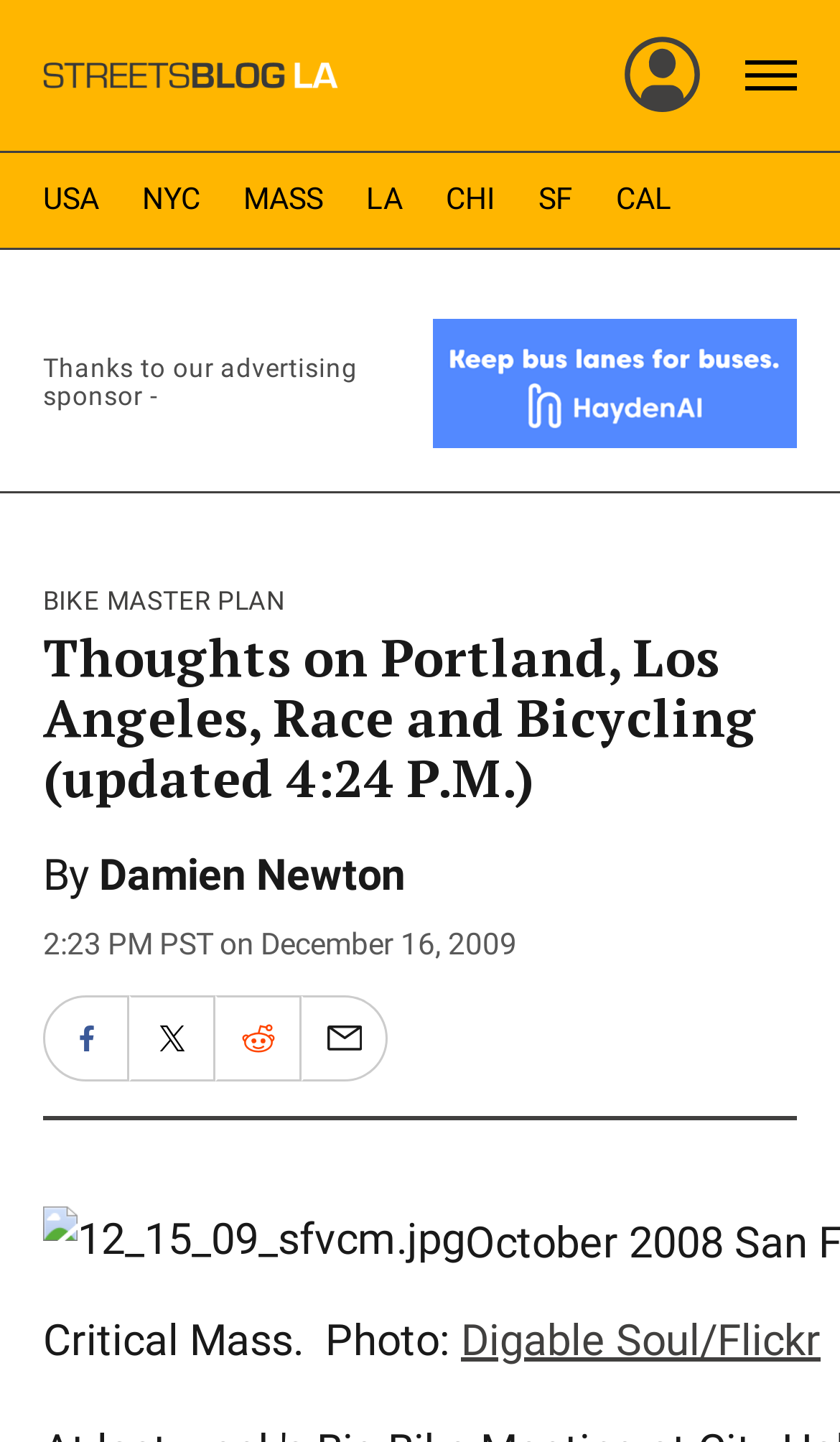Can you show the bounding box coordinates of the region to click on to complete the task described in the instruction: "Visit the USA page"?

[0.051, 0.123, 0.118, 0.155]